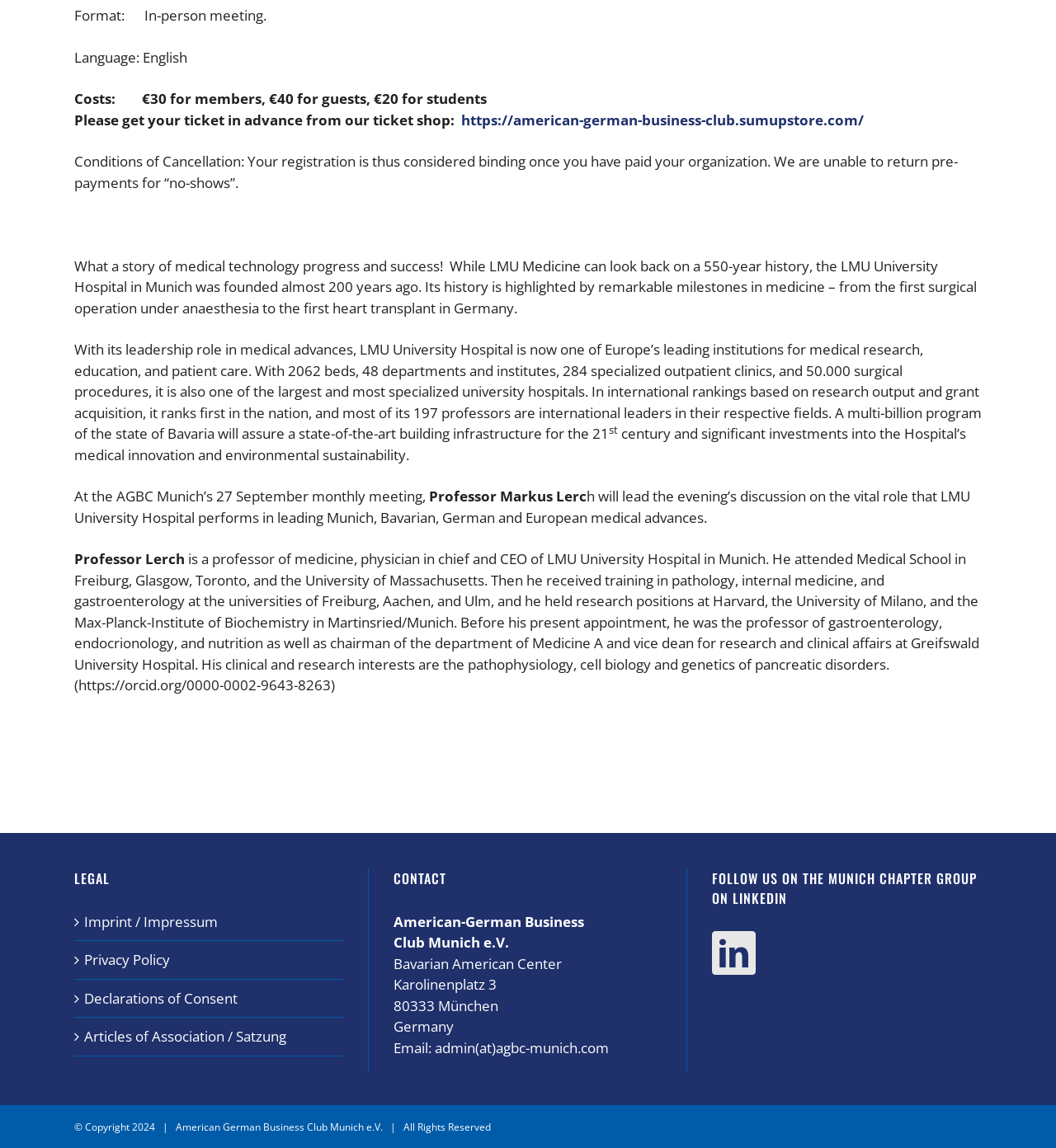Ascertain the bounding box coordinates for the UI element detailed here: "https://american-german-business-club.sumupstore.com/". The coordinates should be provided as [left, top, right, bottom] with each value being a float between 0 and 1.

[0.437, 0.096, 0.818, 0.112]